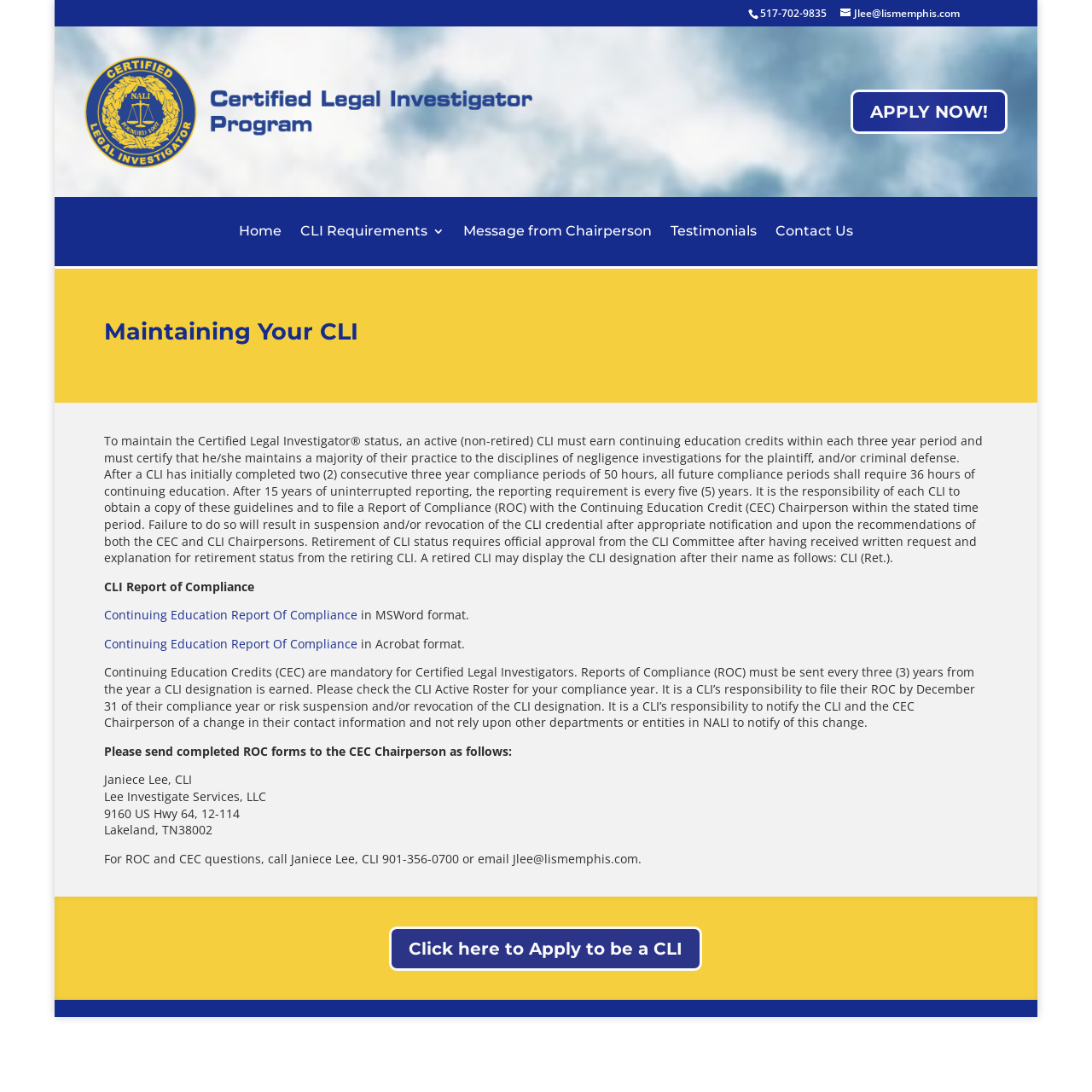Determine the bounding box coordinates for the area that should be clicked to carry out the following instruction: "Click here to apply to be a CLI".

[0.357, 0.848, 0.643, 0.889]